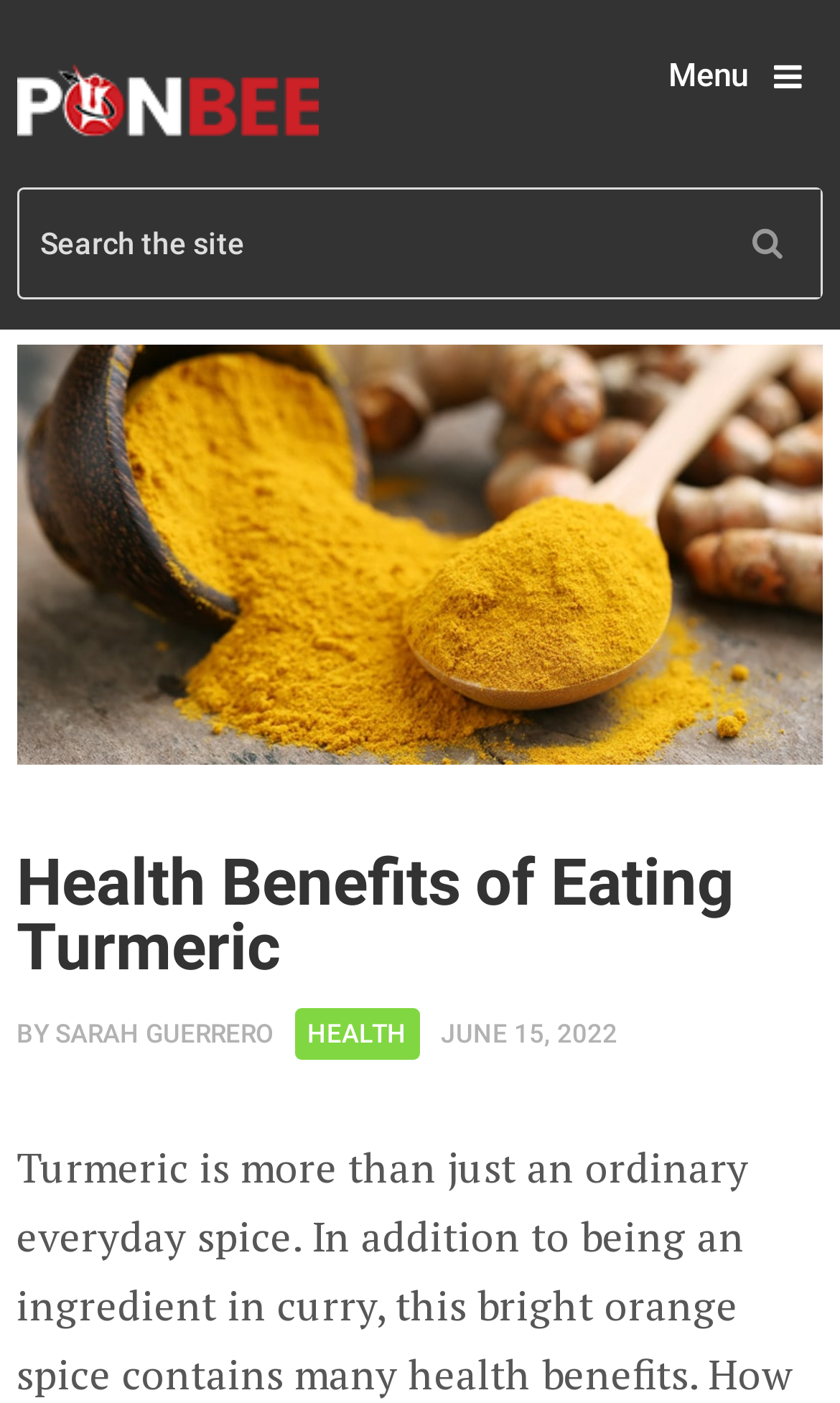Locate and extract the headline of this webpage.

Health Benefits of Eating Turmeric